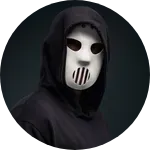Given the content of the image, can you provide a detailed answer to the question?
What is the shape of the image framing?

The image features a circular framing, which adds a sense of focus, emphasizing the figure's enigmatic presence in the music landscape, and drawing the viewer's attention to the central figure.